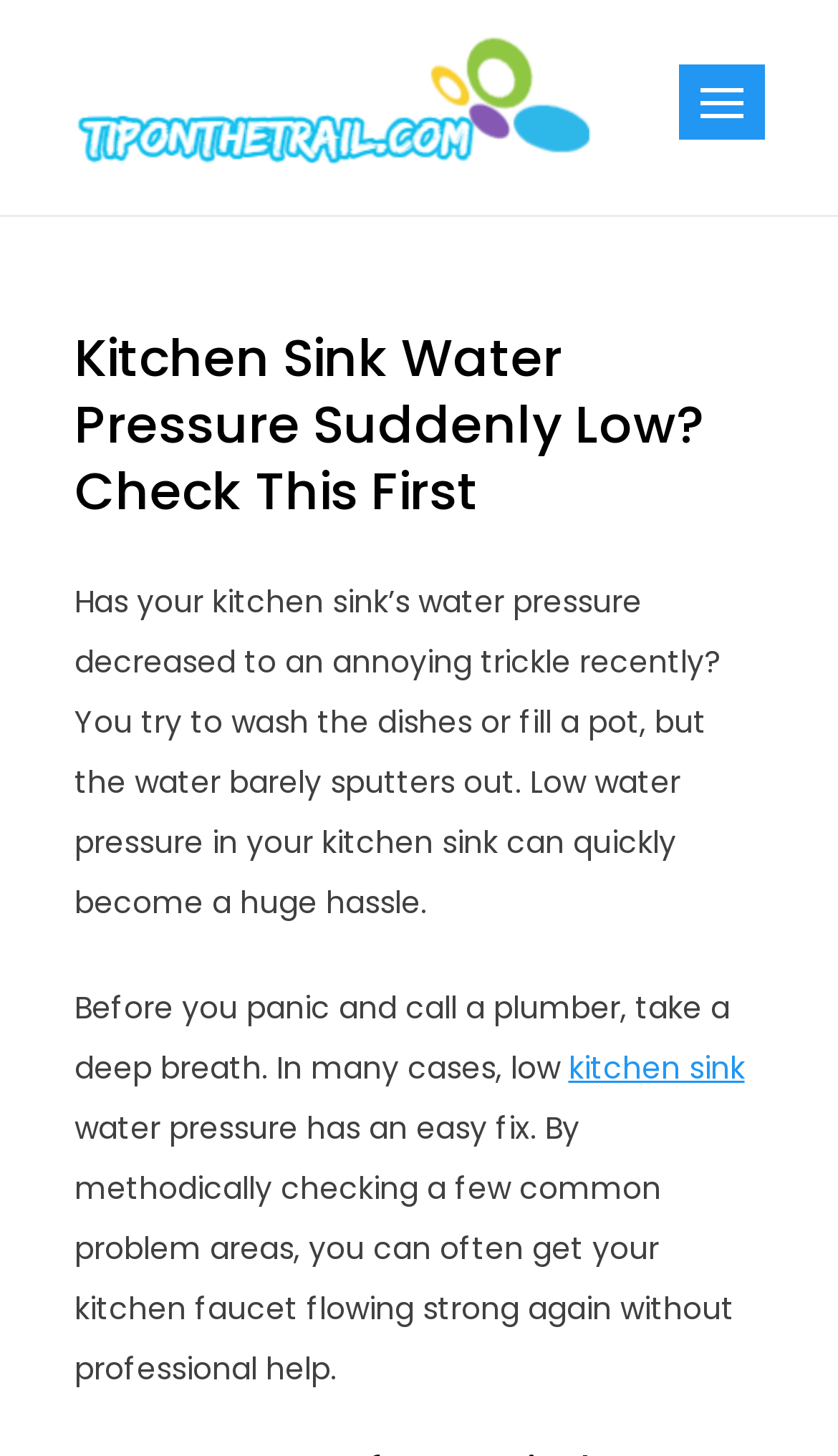What is the author's tone in the webpage?
Using the screenshot, give a one-word or short phrase answer.

Helpful